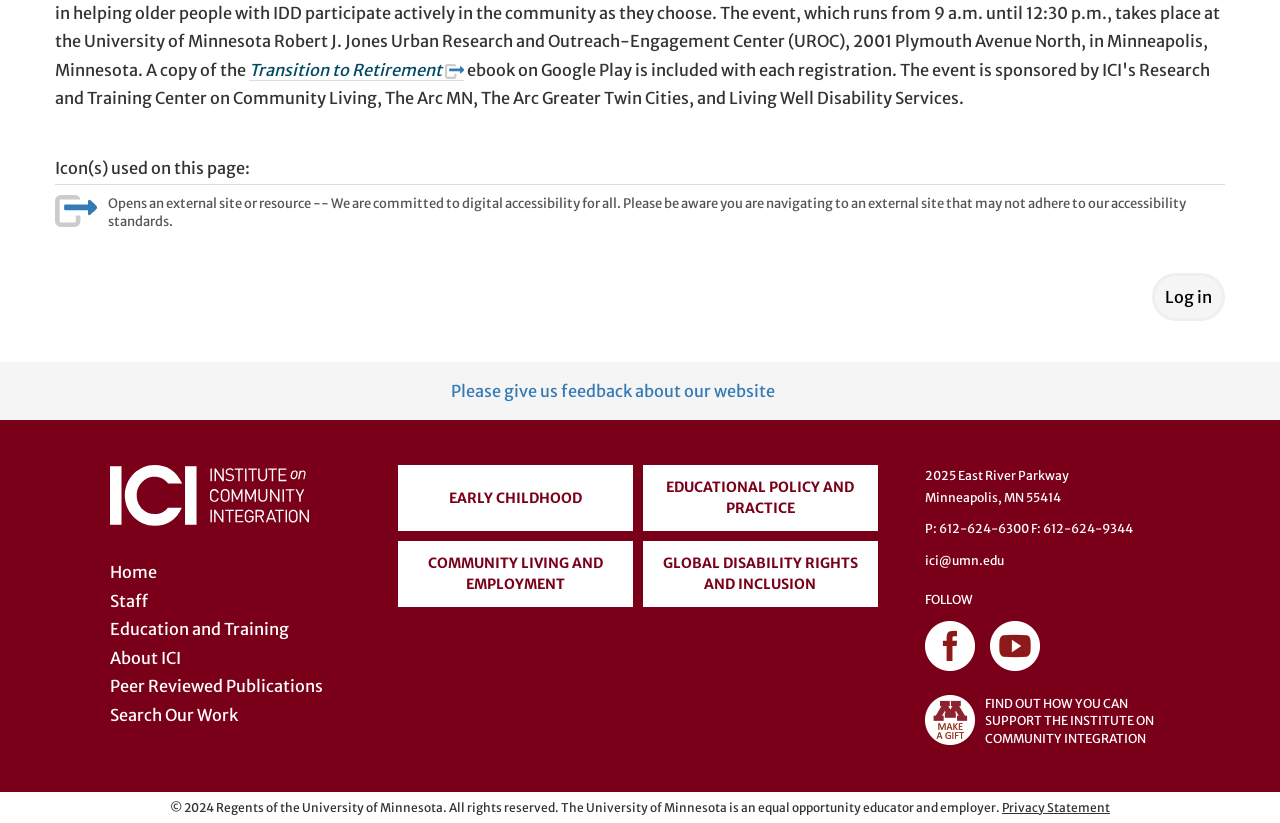Identify the bounding box coordinates for the UI element described by the following text: "Education and Training". Provide the coordinates as four float numbers between 0 and 1, in the format [left, top, right, bottom].

[0.086, 0.752, 0.226, 0.777]